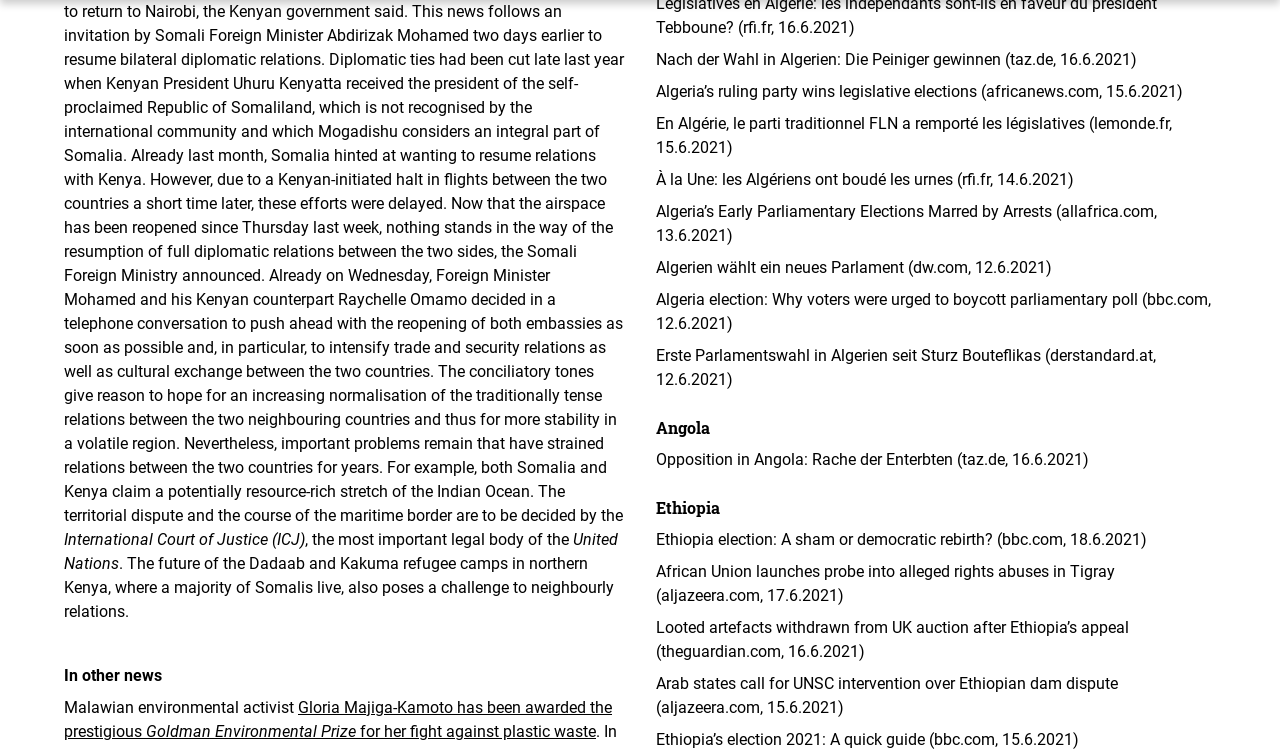Given the element description "Accept all" in the screenshot, predict the bounding box coordinates of that UI element.

[0.012, 0.212, 0.103, 0.274]